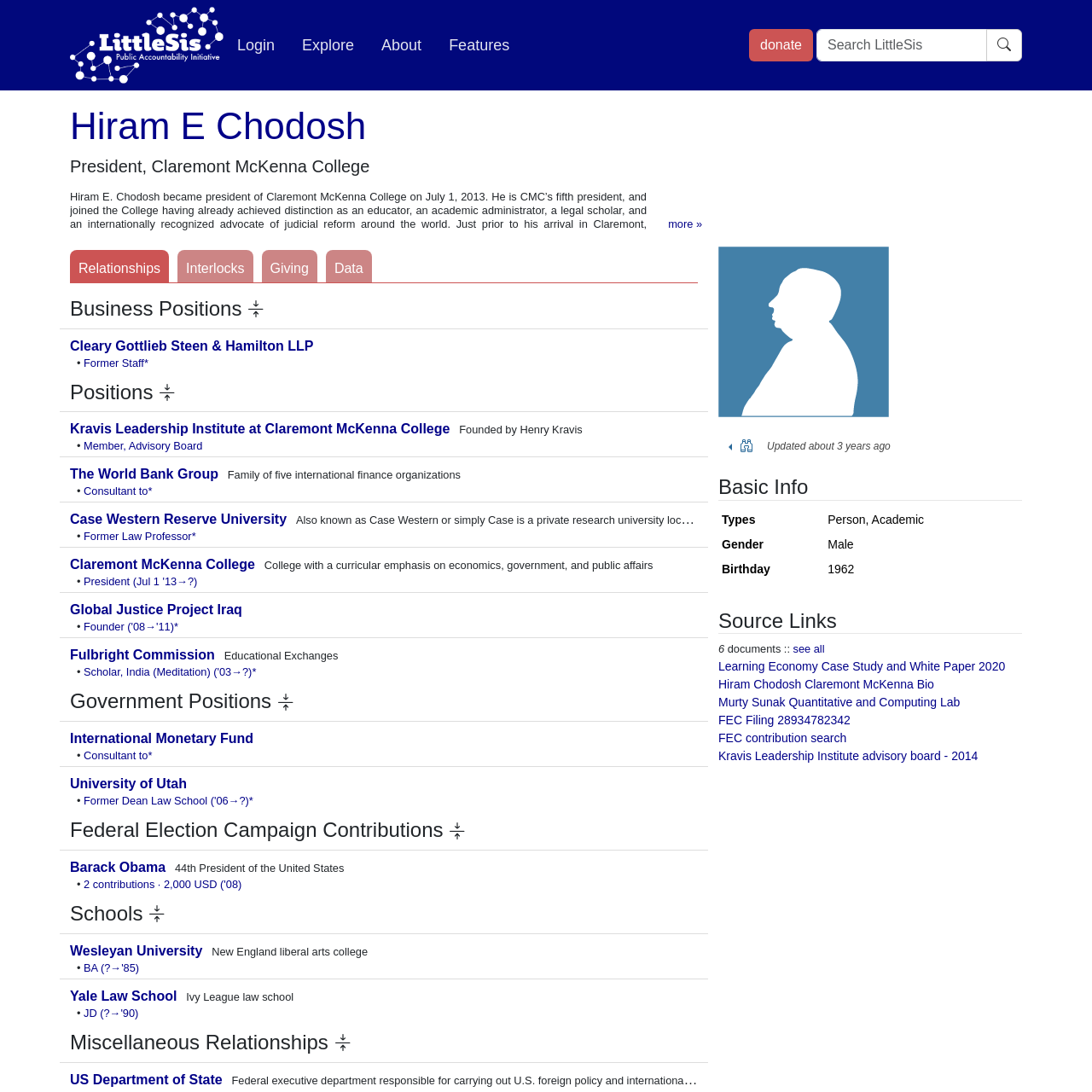What is the name of the law school Hiram E Chodosh attended?
Please analyze the image and answer the question with as much detail as possible.

I found this information by looking at the section 'Schools' and finding the link 'Yale Law School' with the description 'JD (?→'90)' which indicates that he attended this law school.